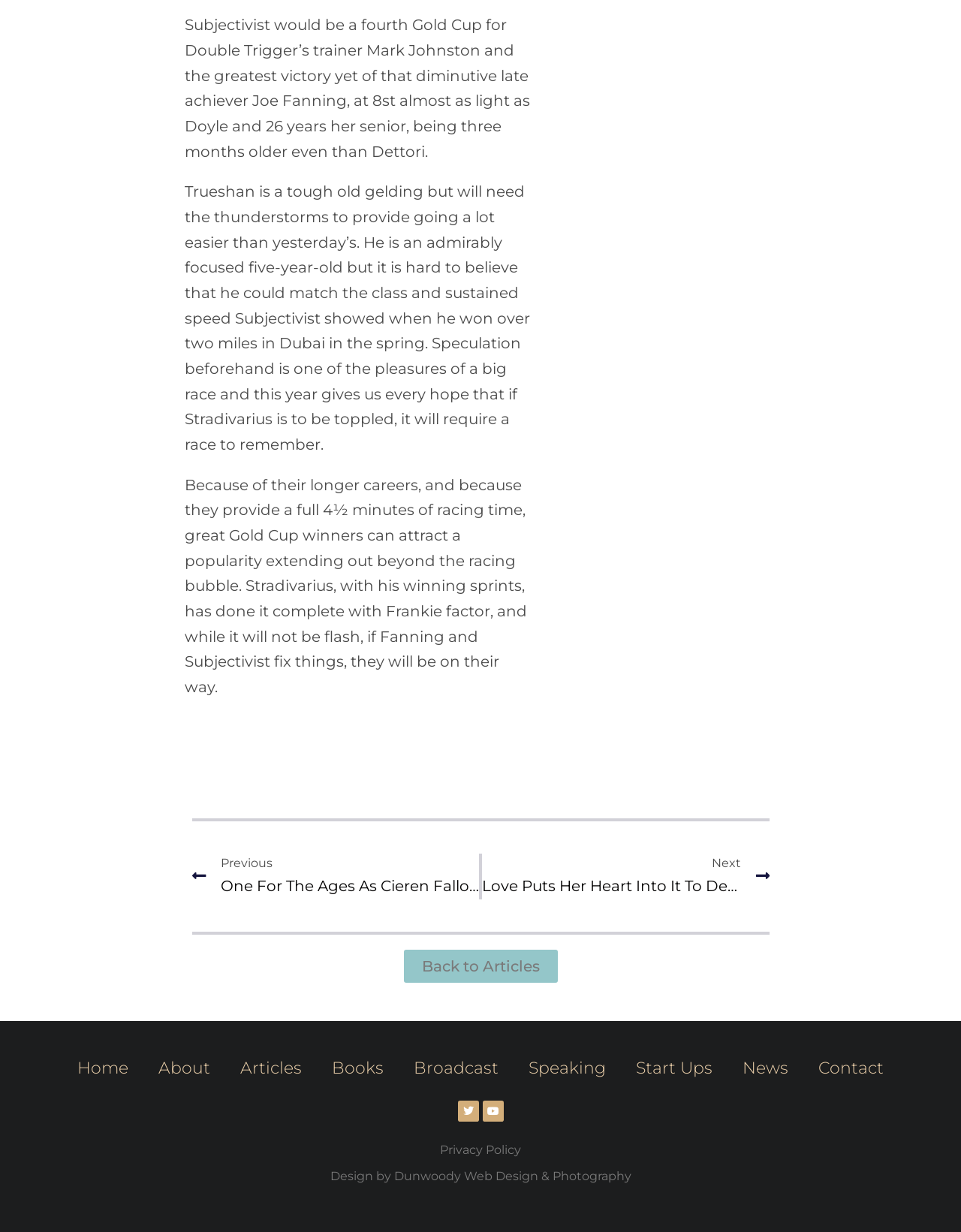Identify the bounding box coordinates of the clickable region to carry out the given instruction: "Visit the 'Articles' section".

[0.234, 0.853, 0.33, 0.881]